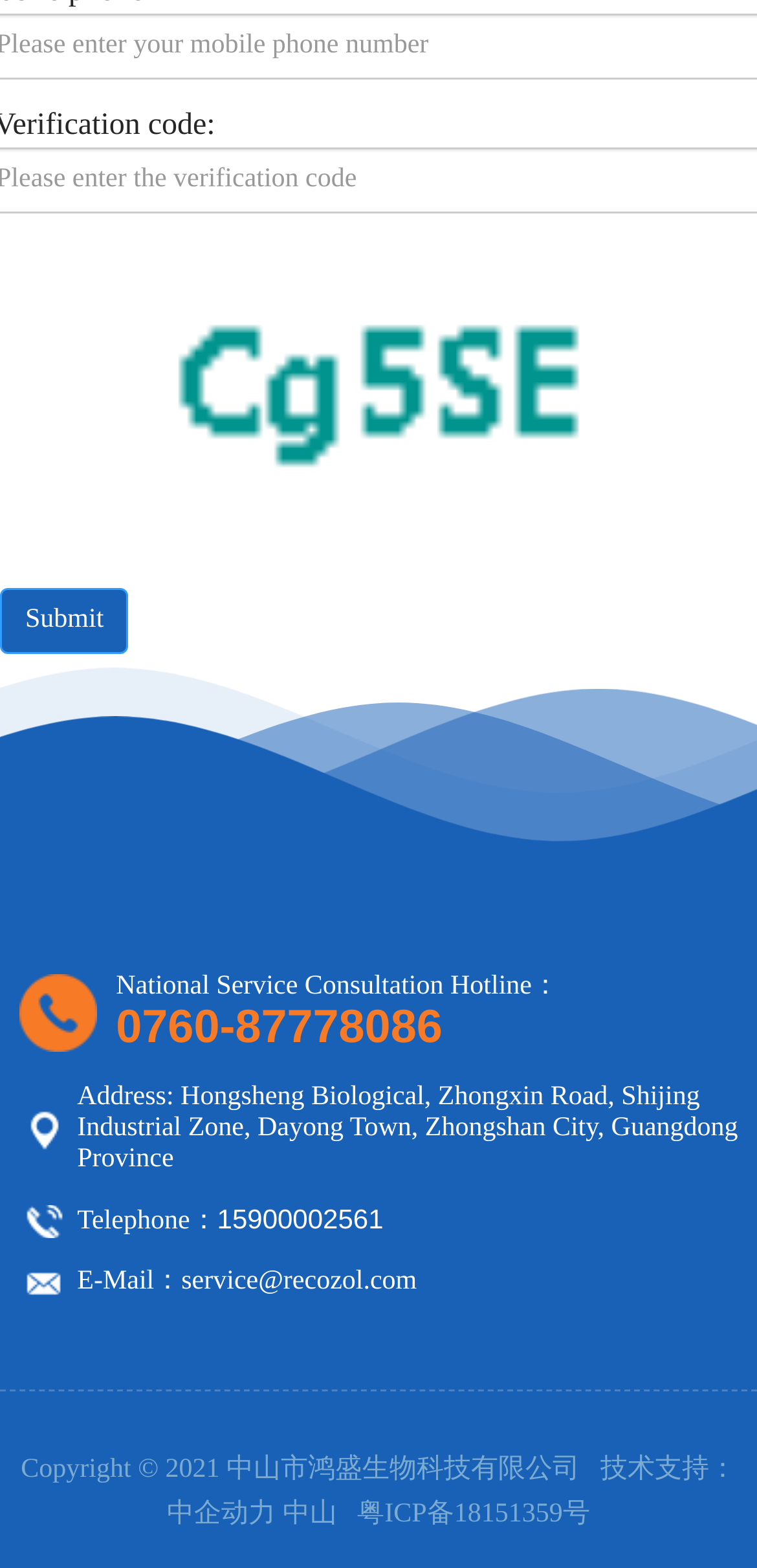Locate the bounding box coordinates of the clickable region necessary to complete the following instruction: "Check the company's address". Provide the coordinates in the format of four float numbers between 0 and 1, i.e., [left, top, right, bottom].

[0.102, 0.691, 0.975, 0.749]